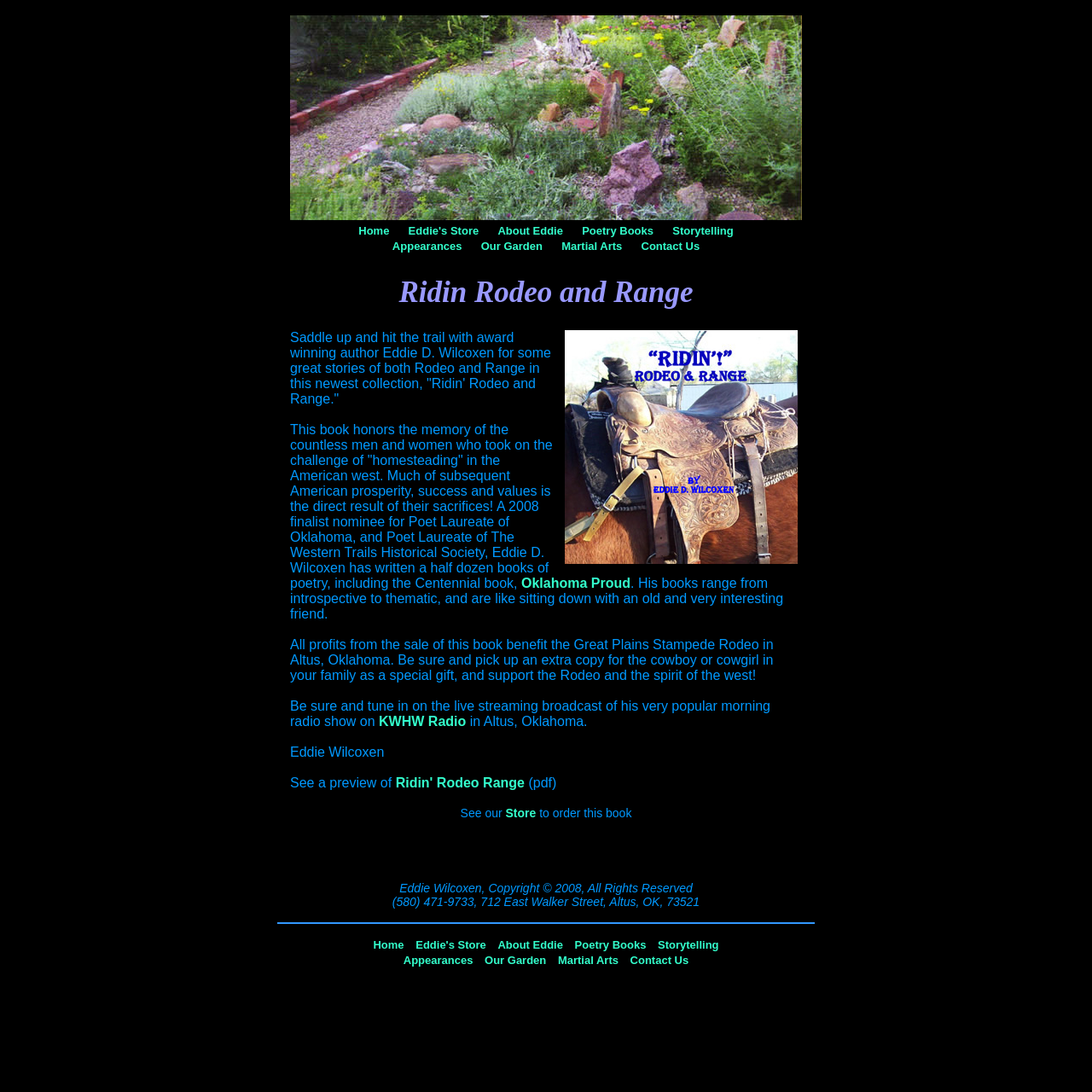Extract the primary header of the webpage and generate its text.

Ridin Rodeo and Range